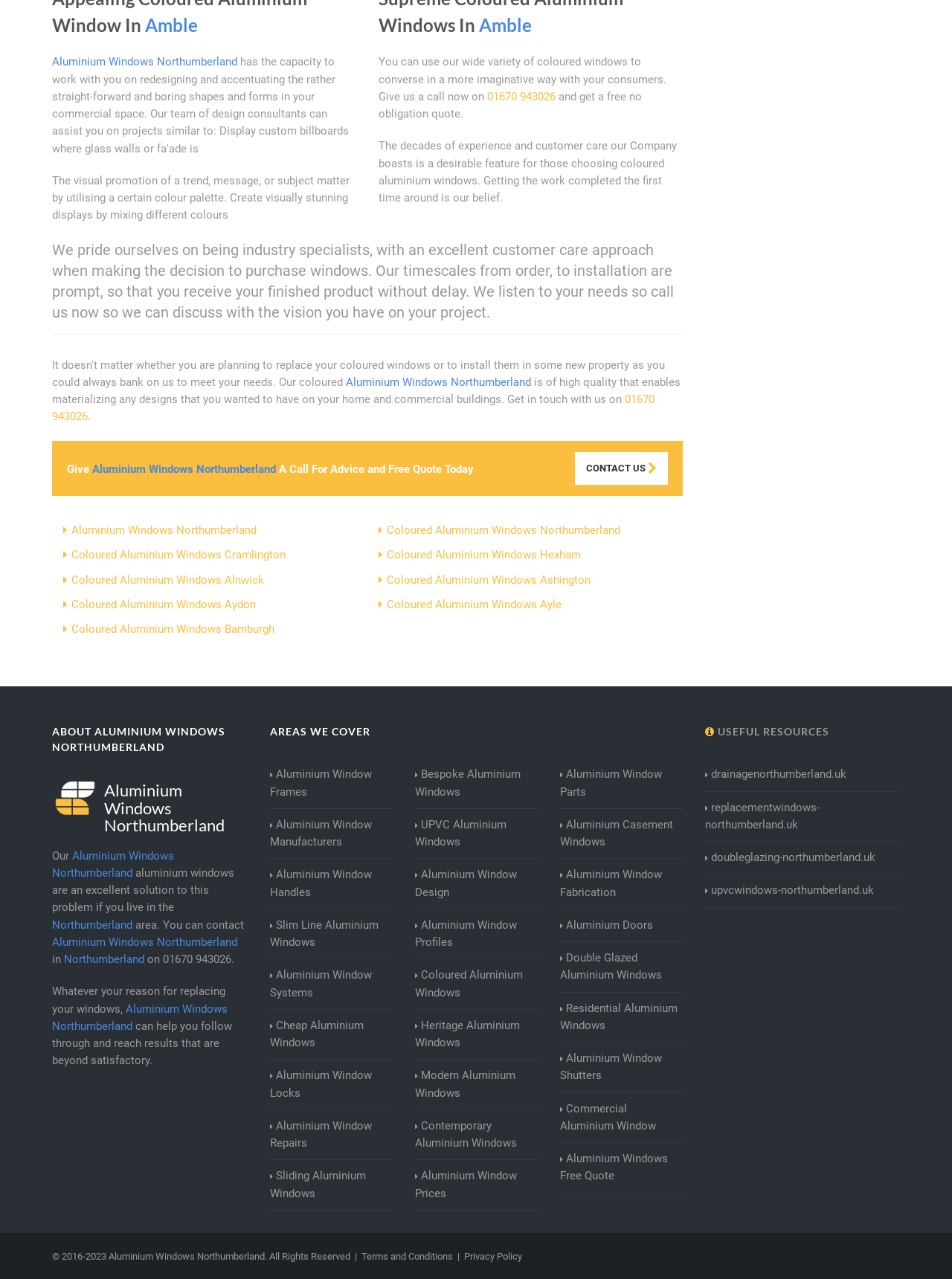Specify the bounding box coordinates of the region I need to click to perform the following instruction: "Contact Aluminium Windows Northumberland". The coordinates must be four float numbers in the range of 0 to 1, i.e., [left, top, right, bottom].

[0.604, 0.353, 0.701, 0.379]